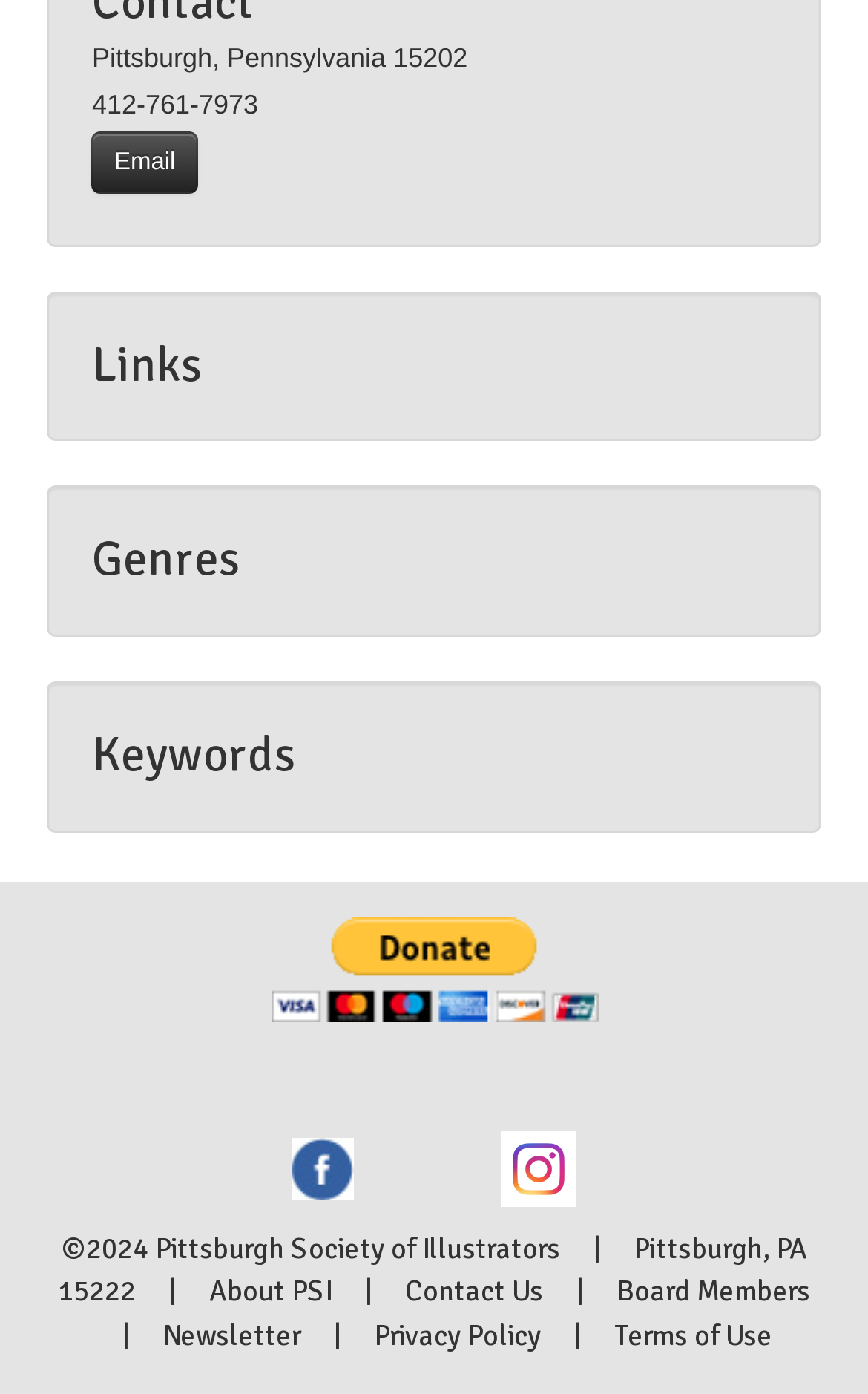Please provide a comprehensive answer to the question below using the information from the image: What is the phone number listed?

The phone number can be found in the second StaticText element, which displays the contact information.